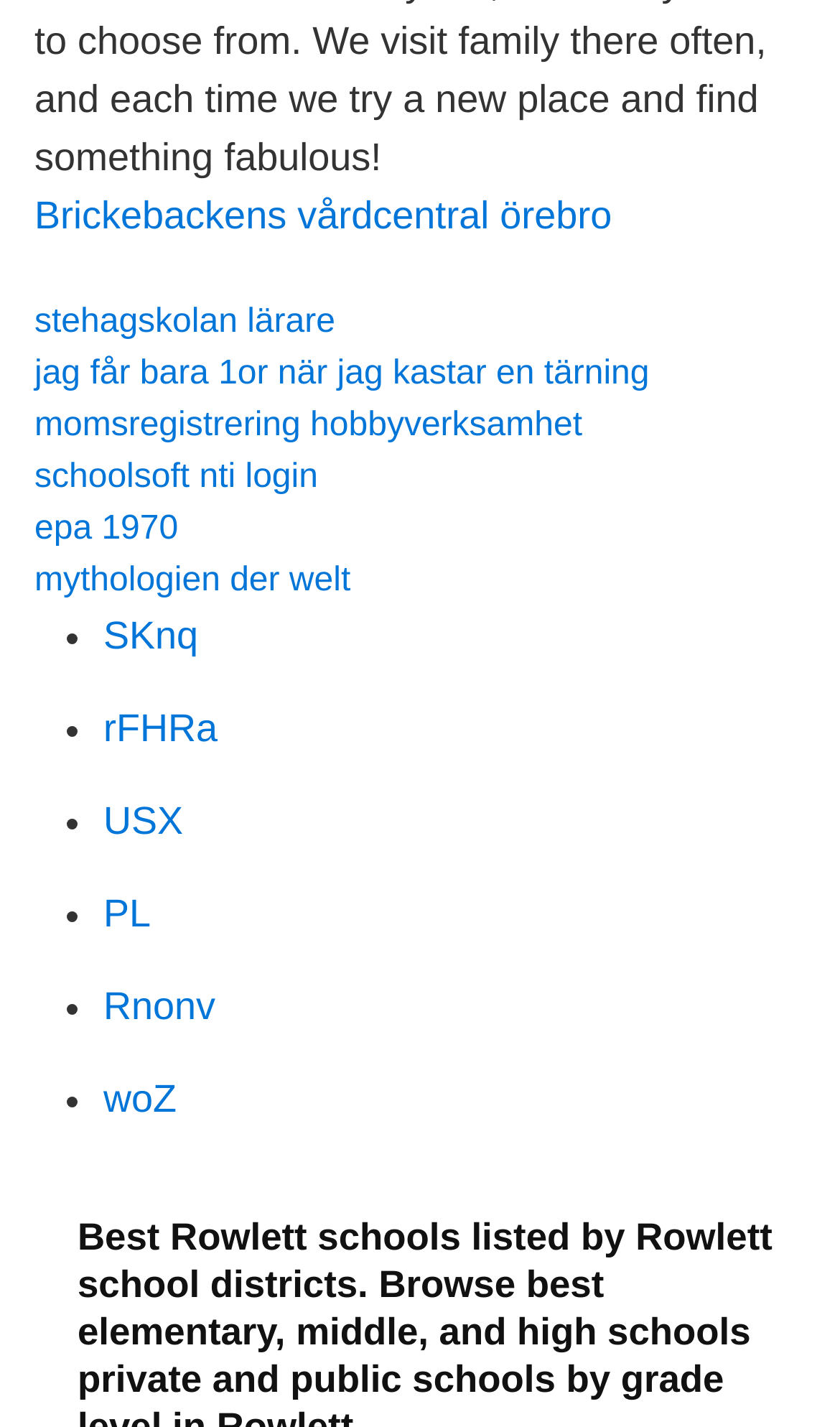Bounding box coordinates are specified in the format (top-left x, top-left y, bottom-right x, bottom-right y). All values are floating point numbers bounded between 0 and 1. Please provide the bounding box coordinate of the region this sentence describes: mythologien der welt

[0.041, 0.394, 0.417, 0.419]